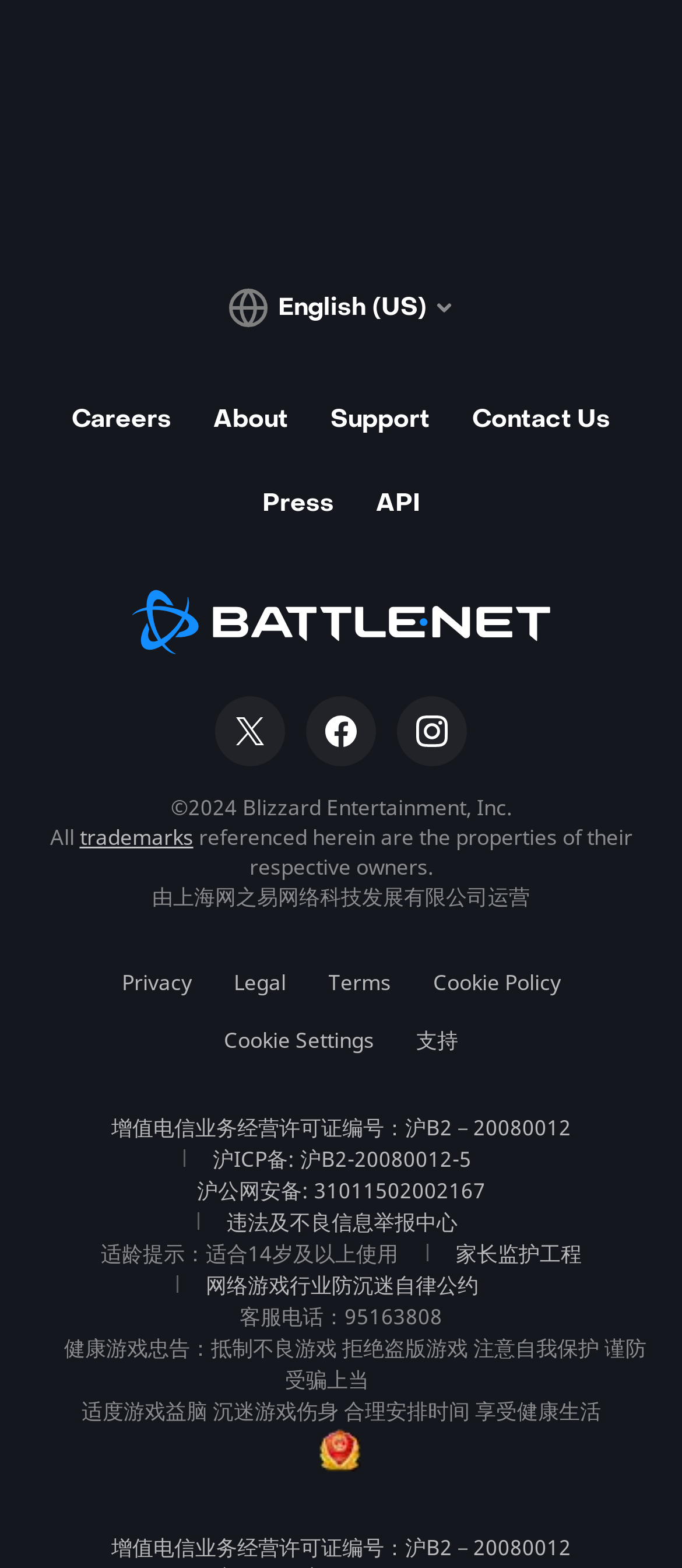Answer succinctly with a single word or phrase:
What are the social media links available?

Facebook, Instagram